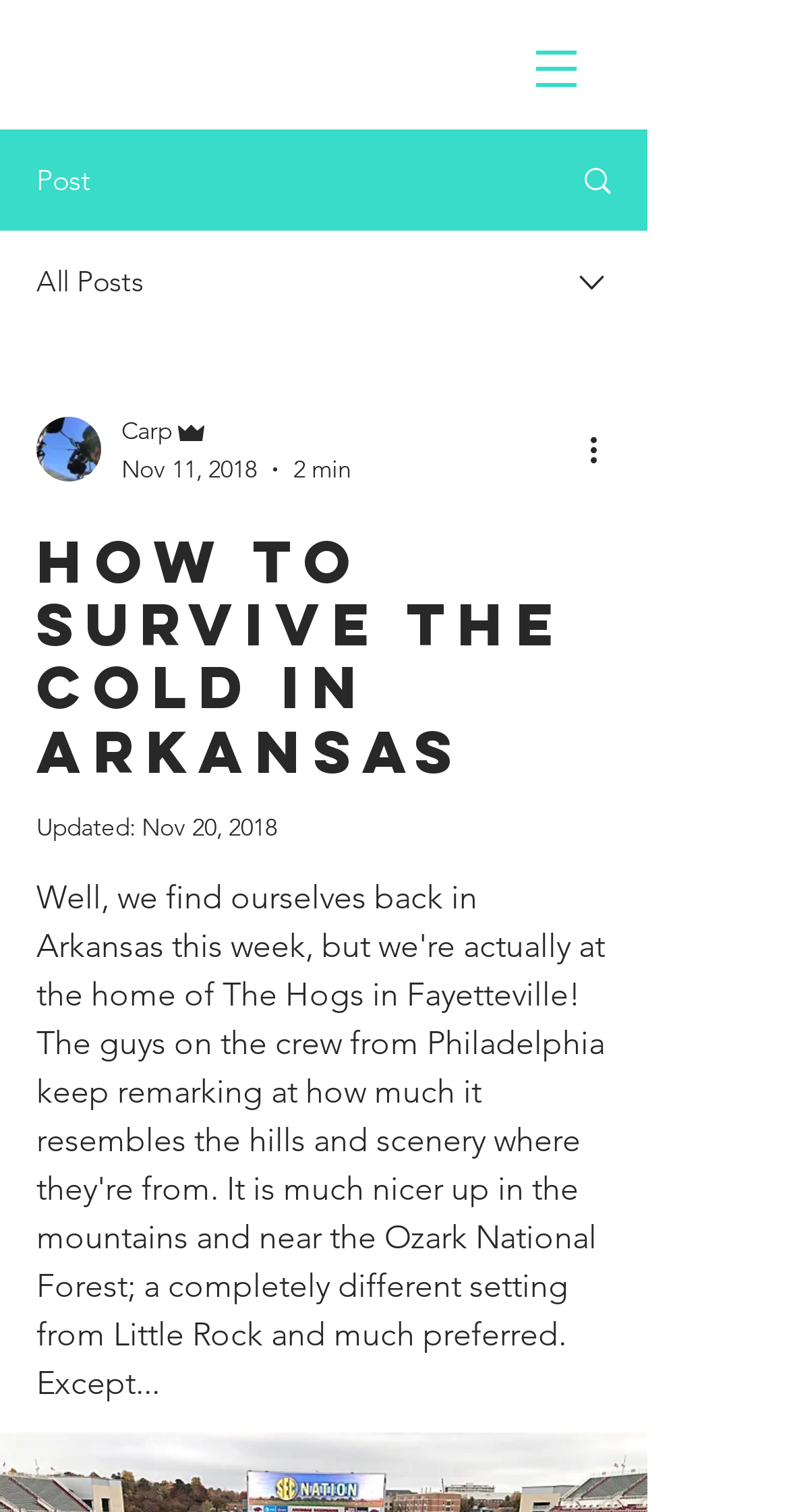What is the estimated reading time?
Examine the webpage screenshot and provide an in-depth answer to the question.

I found the '2 min' text next to the 'Nov 11, 2018' date, which indicates the estimated reading time.